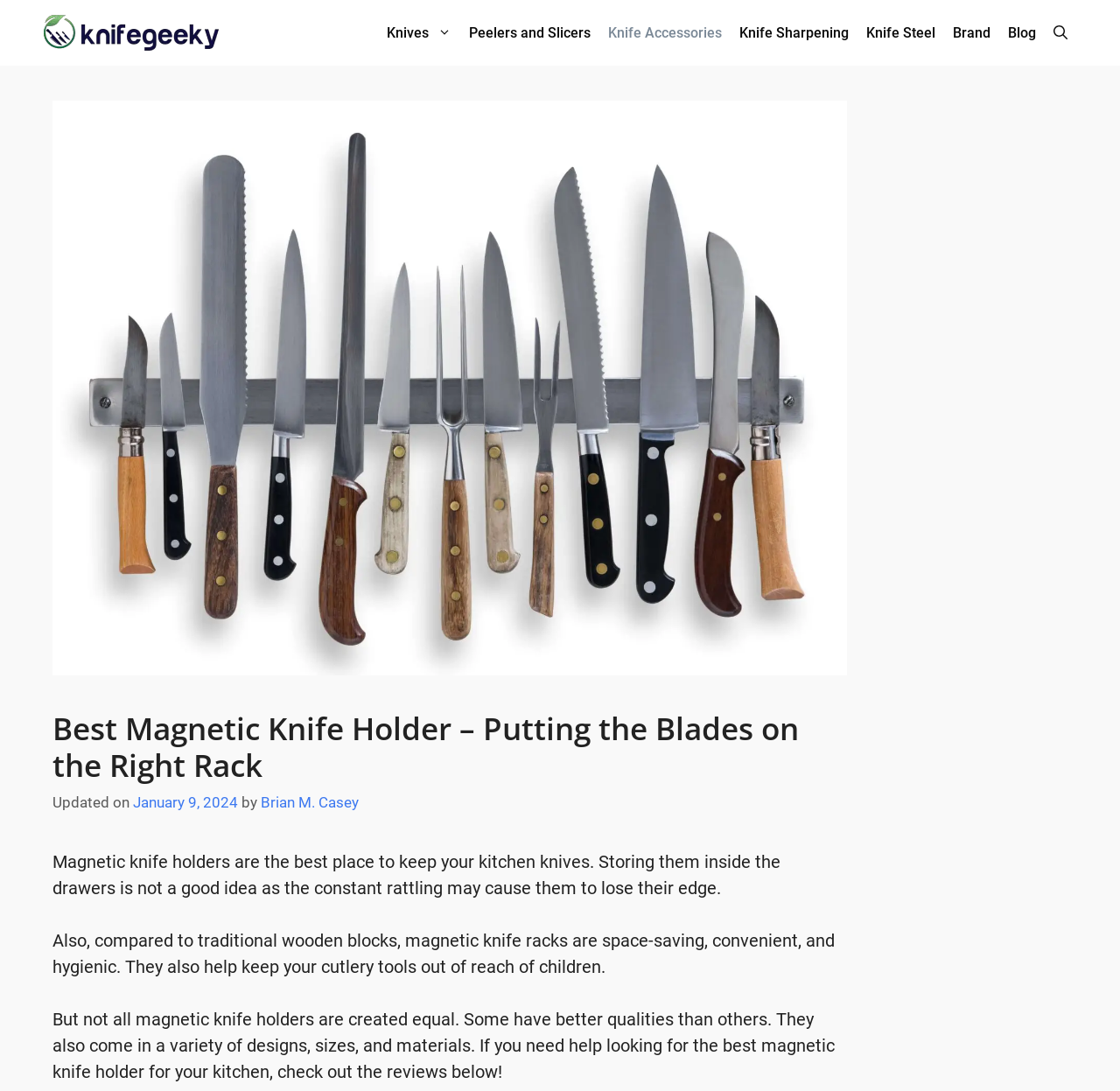Determine the bounding box for the HTML element described here: "label="Site Search" name="keys" placeholder="Search"". The coordinates should be given as [left, top, right, bottom] with each number being a float between 0 and 1.

None